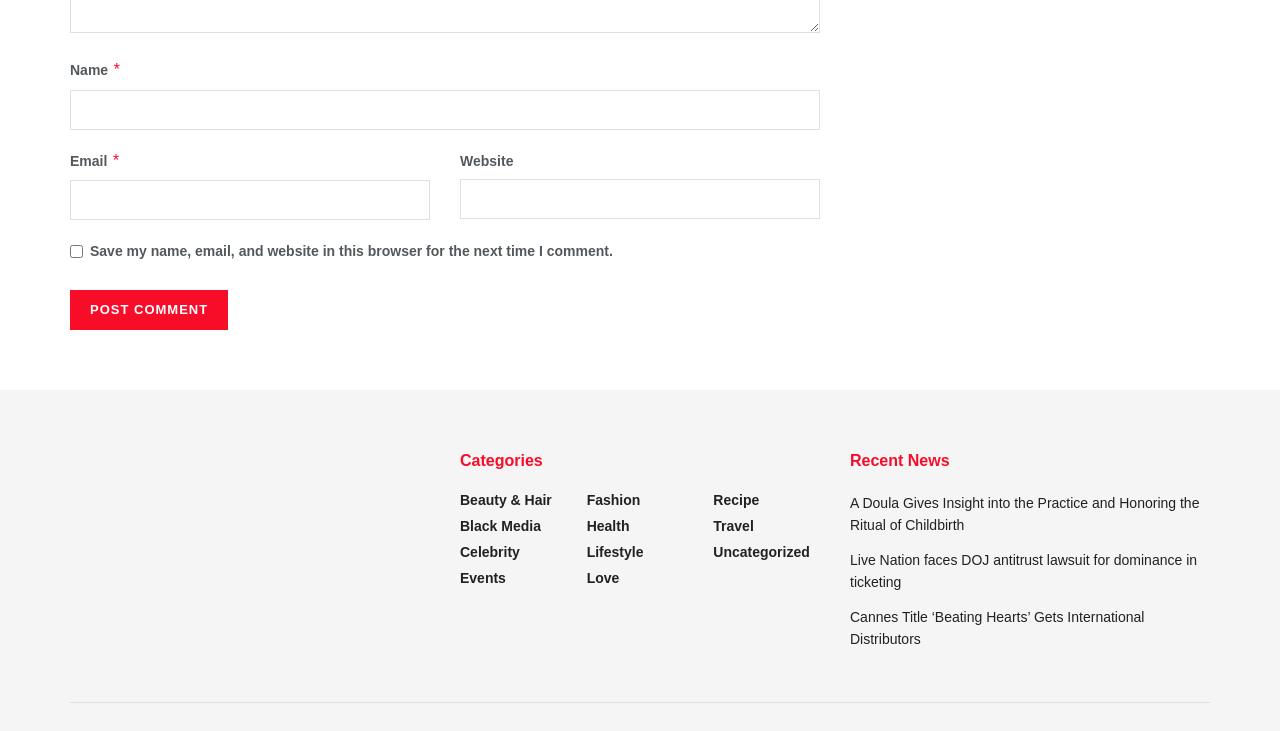Examine the screenshot and answer the question in as much detail as possible: Is the checkbox checked by default?

The checkbox has a property 'checked: false', indicating that it is not checked by default.